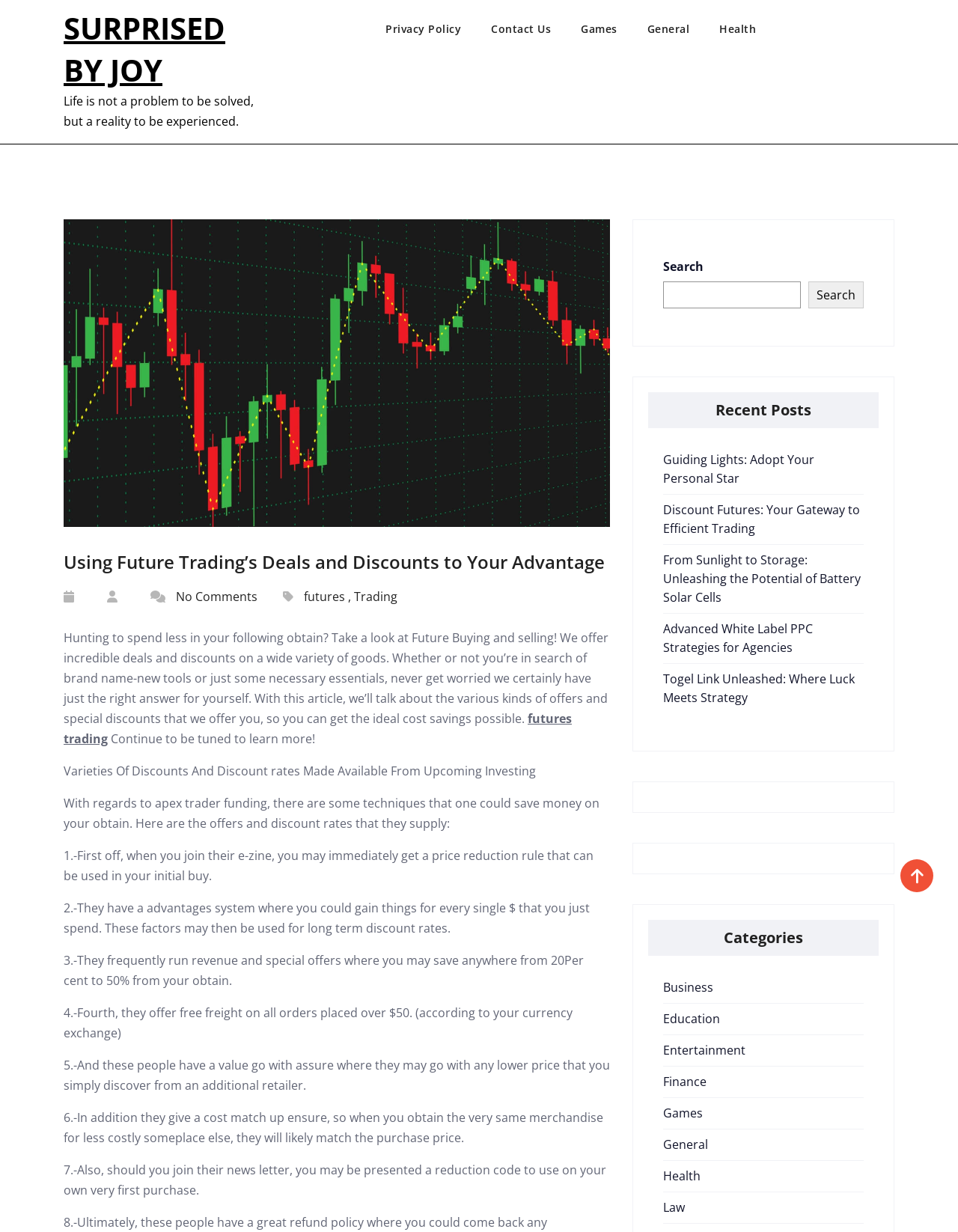Please locate the bounding box coordinates for the element that should be clicked to achieve the following instruction: "Read the 'Recent Posts'". Ensure the coordinates are given as four float numbers between 0 and 1, i.e., [left, top, right, bottom].

[0.677, 0.319, 0.917, 0.348]